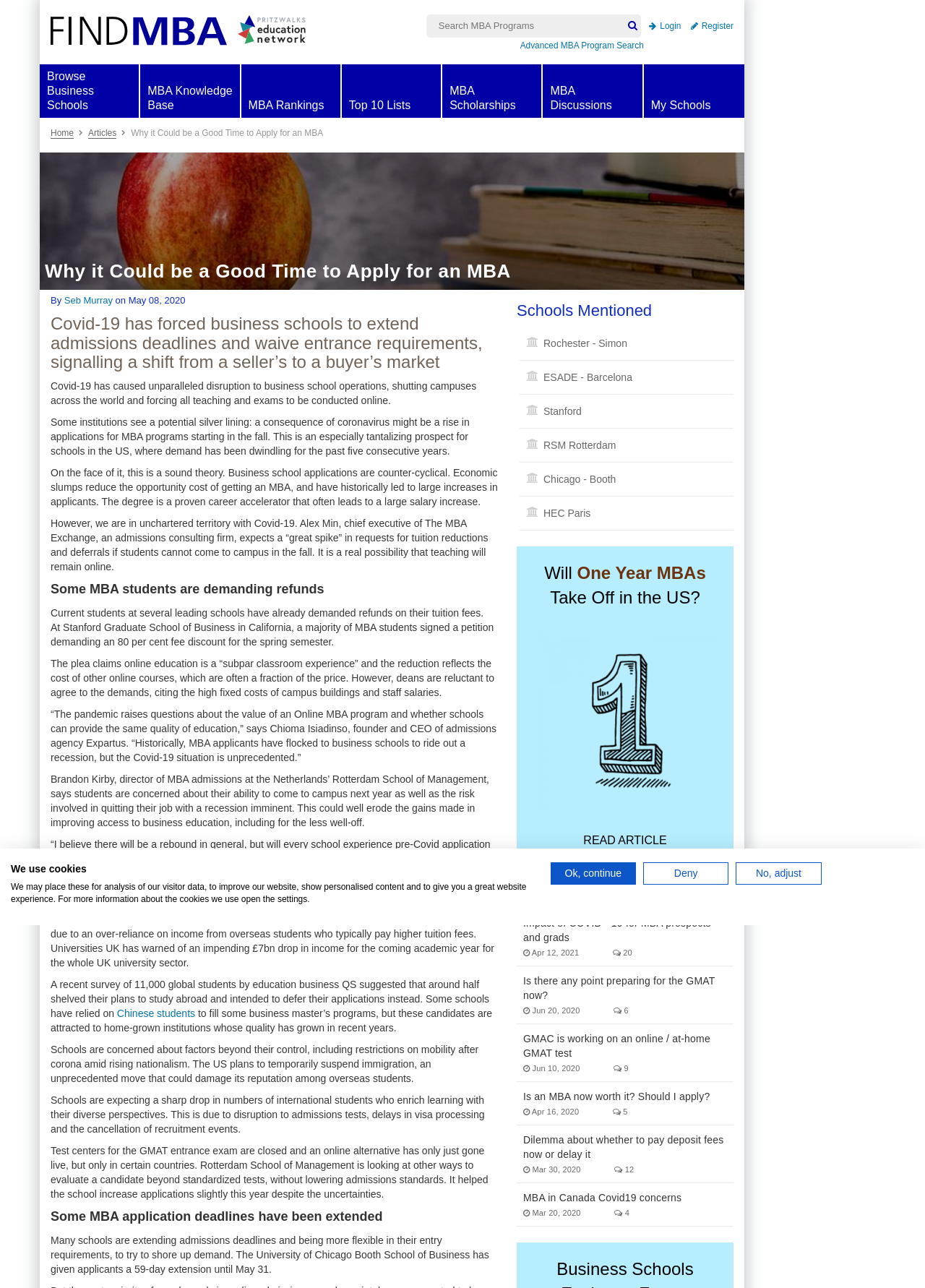Identify the bounding box coordinates of the element that should be clicked to fulfill this task: "Login". The coordinates should be provided as four float numbers between 0 and 1, i.e., [left, top, right, bottom].

[0.702, 0.016, 0.736, 0.024]